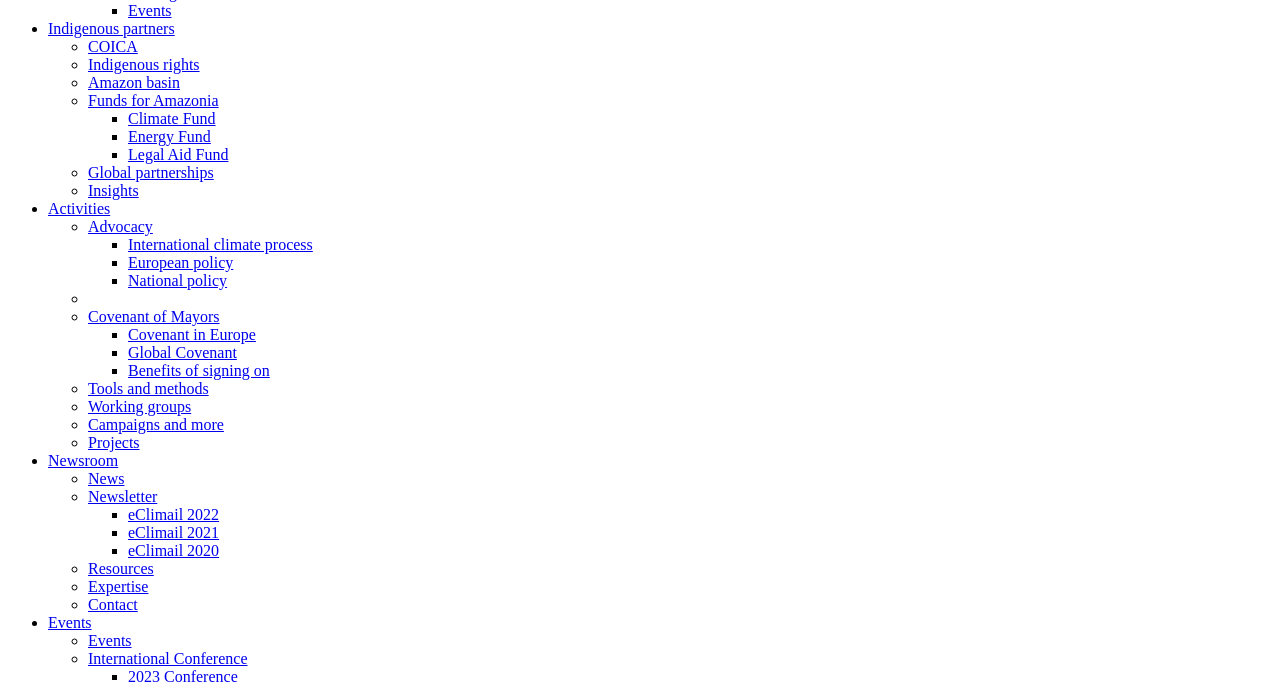Based on the description "Advocacy", find the bounding box of the specified UI element.

[0.069, 0.319, 0.119, 0.344]